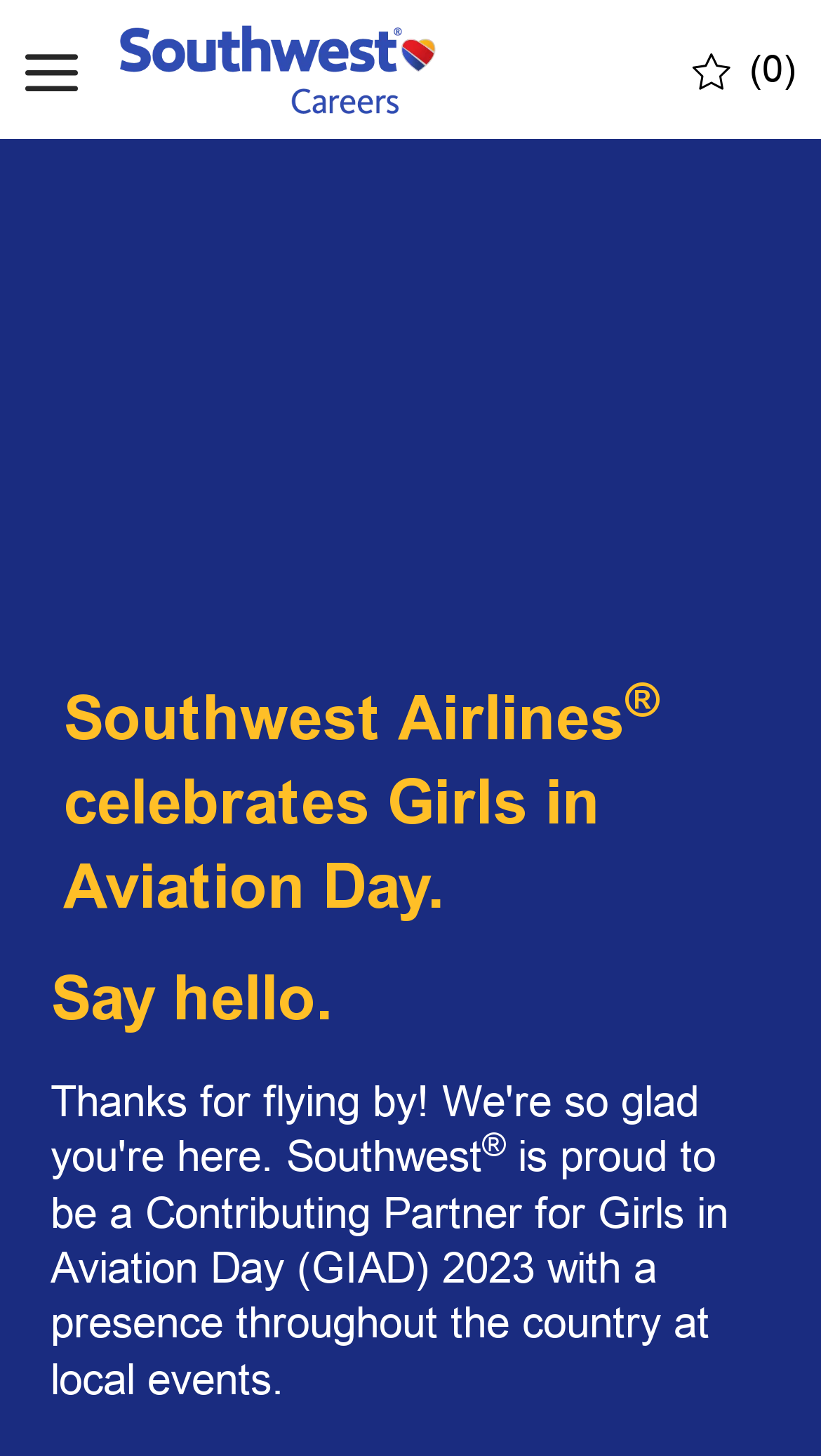Answer this question using a single word or a brief phrase:
What is the role of Southwest Airlines in the event?

Contributing Partner